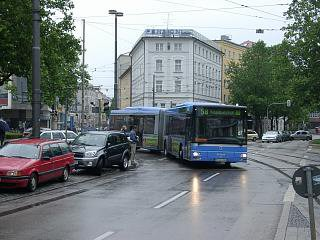What is the route number of the bus?
Refer to the image and provide a one-word or short phrase answer.

58